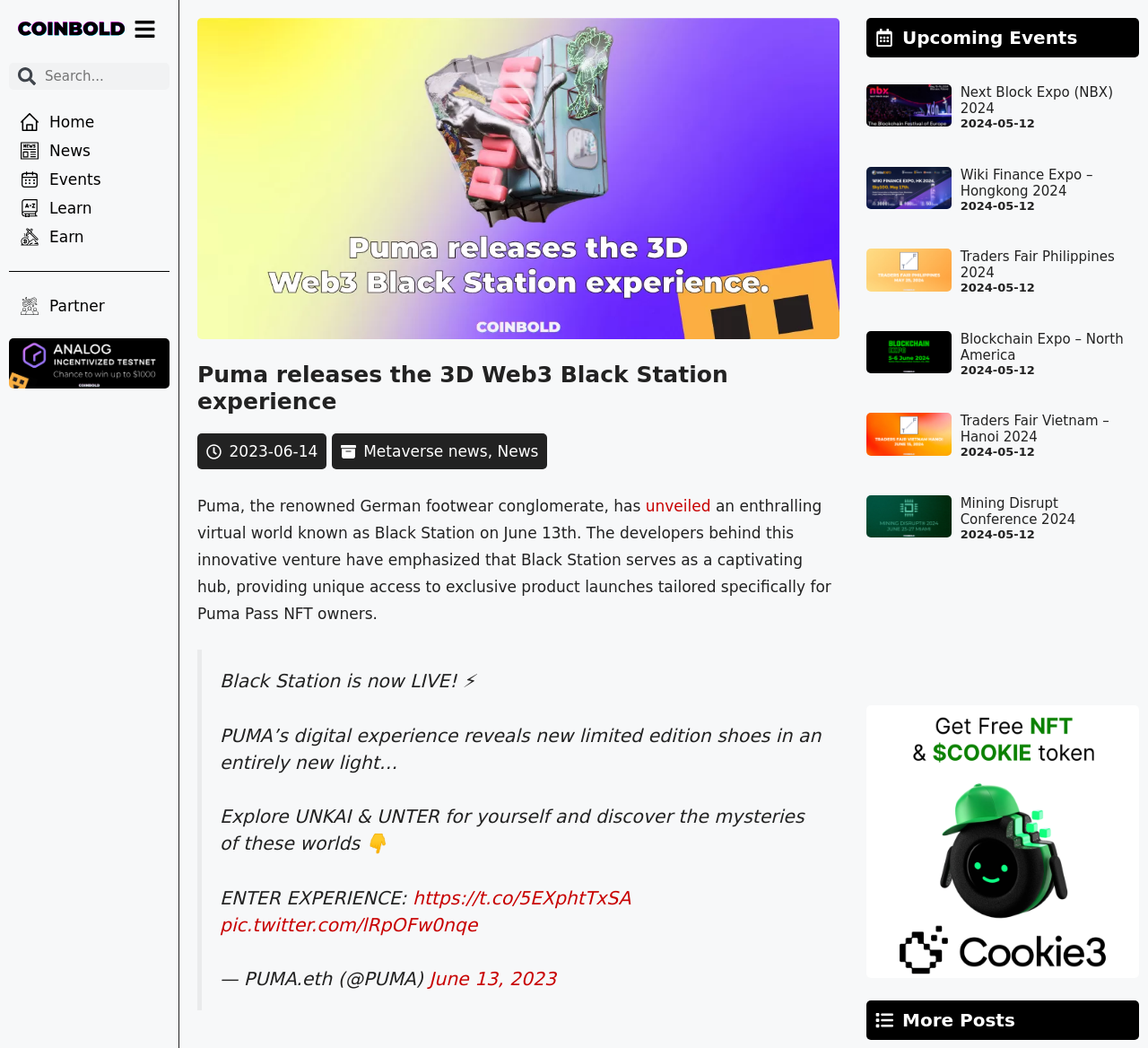Summarize the webpage with a detailed and informative caption.

This webpage is about Puma's new virtual world, Black Station, which was launched on June 13th. At the top of the page, there is a navigation bar with links to "Home", "News", "Events", "Learn", "Earn", and "Partner". Below the navigation bar, there is a large image with a heading that reads "Puma releases the 3D Web3 Black Station experience". 

To the right of the image, there is a section with a timestamp "2023-06-14" and a link to "Metaverse news". Below this section, there is a block of text that describes Black Station as a captivating hub providing unique access to exclusive product launches tailored specifically for Puma Pass NFT owners.

Further down the page, there is a blockquote with a series of tweets from PUMA.eth, including a link to enter the Black Station experience. 

On the right side of the page, there is a section titled "Upcoming Events" with a list of events, including Next Block Expo NBX 2024, Wiki Finance Expo Hongkong 2024, Traders Fair Philippines 2024, Blockchain Expo North America, Traders Fair Vietnam Hanoi 2024, and Mining Disrupt Conference 2024. Each event has a corresponding image and link.